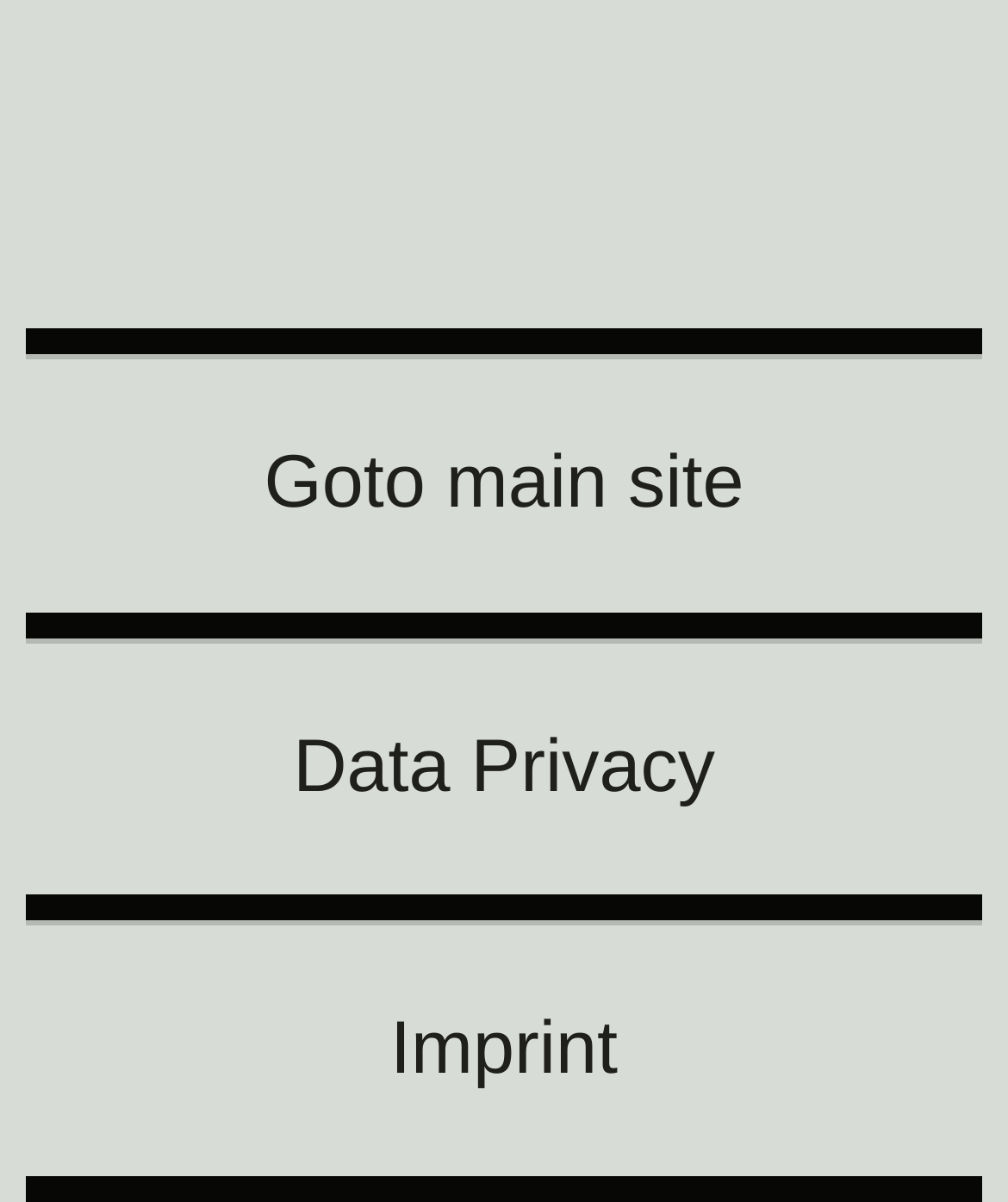Bounding box coordinates are specified in the format (top-left x, top-left y, bottom-right x, bottom-right y). All values are floating point numbers bounded between 0 and 1. Please provide the bounding box coordinate of the region this sentence describes: Imprint

[0.387, 0.839, 0.613, 0.907]